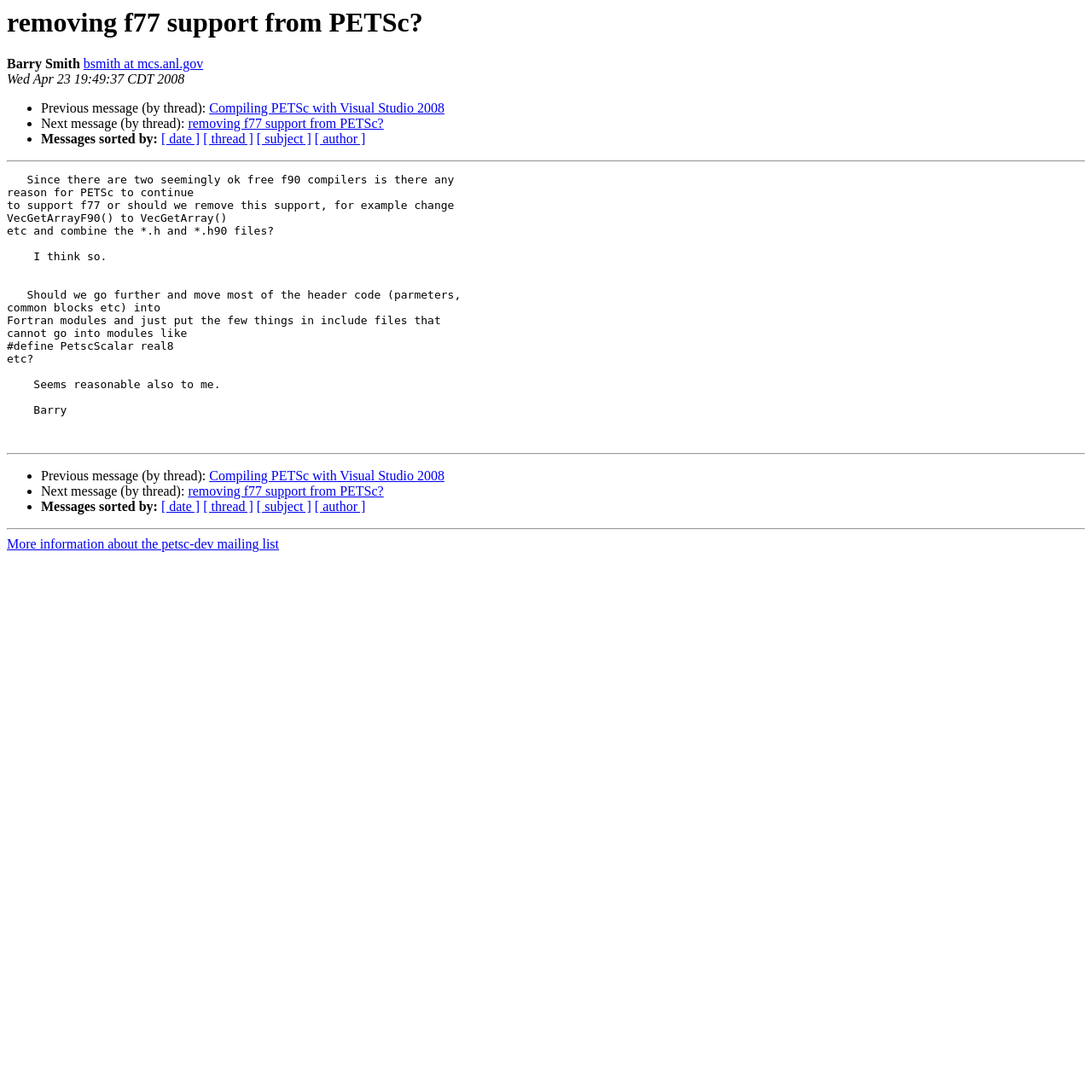Who is the author of the message?
Give a single word or phrase as your answer by examining the image.

Barry Smith